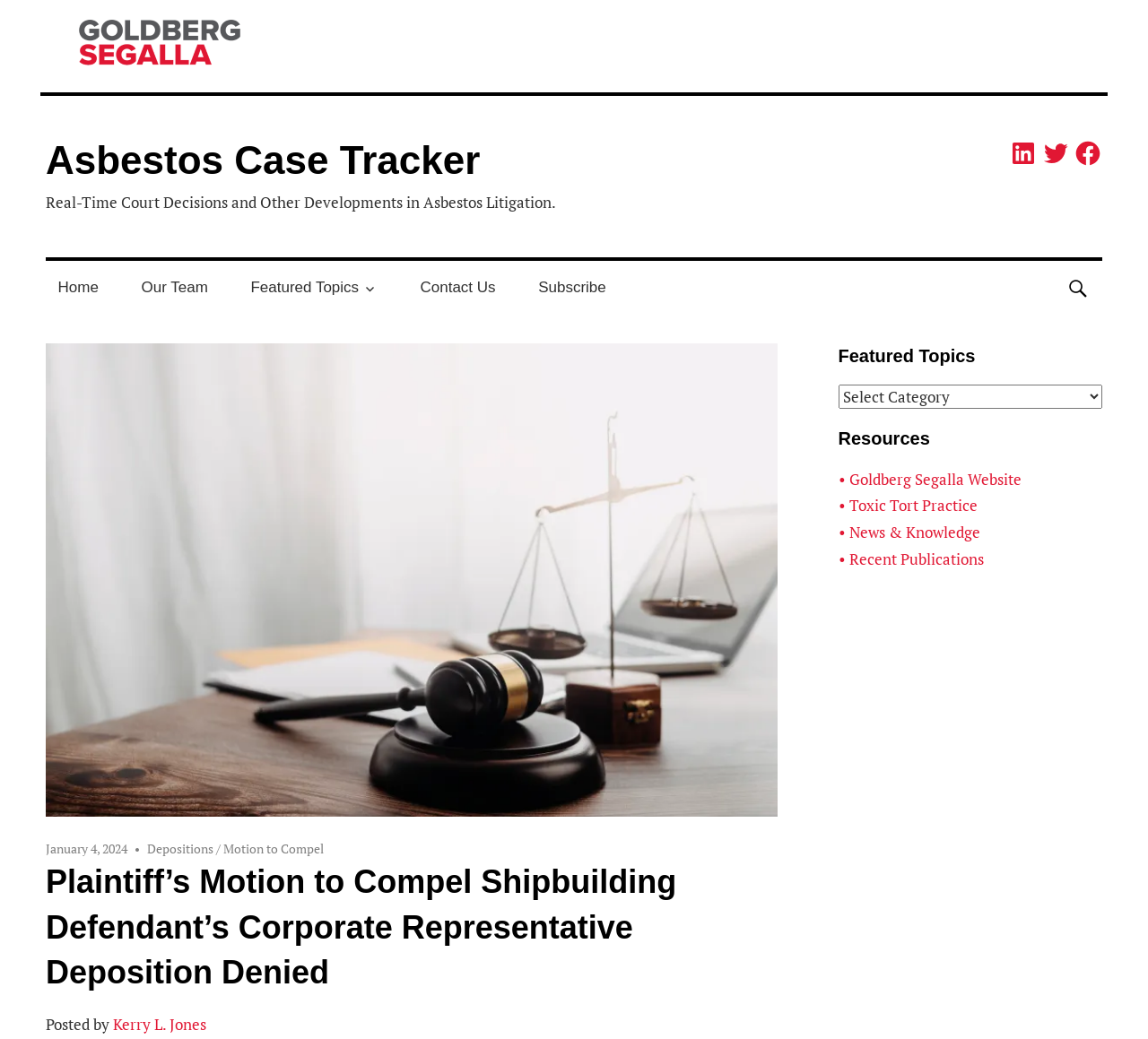Could you find the bounding box coordinates of the clickable area to complete this instruction: "Read the Featured Topics"?

[0.73, 0.33, 0.96, 0.355]